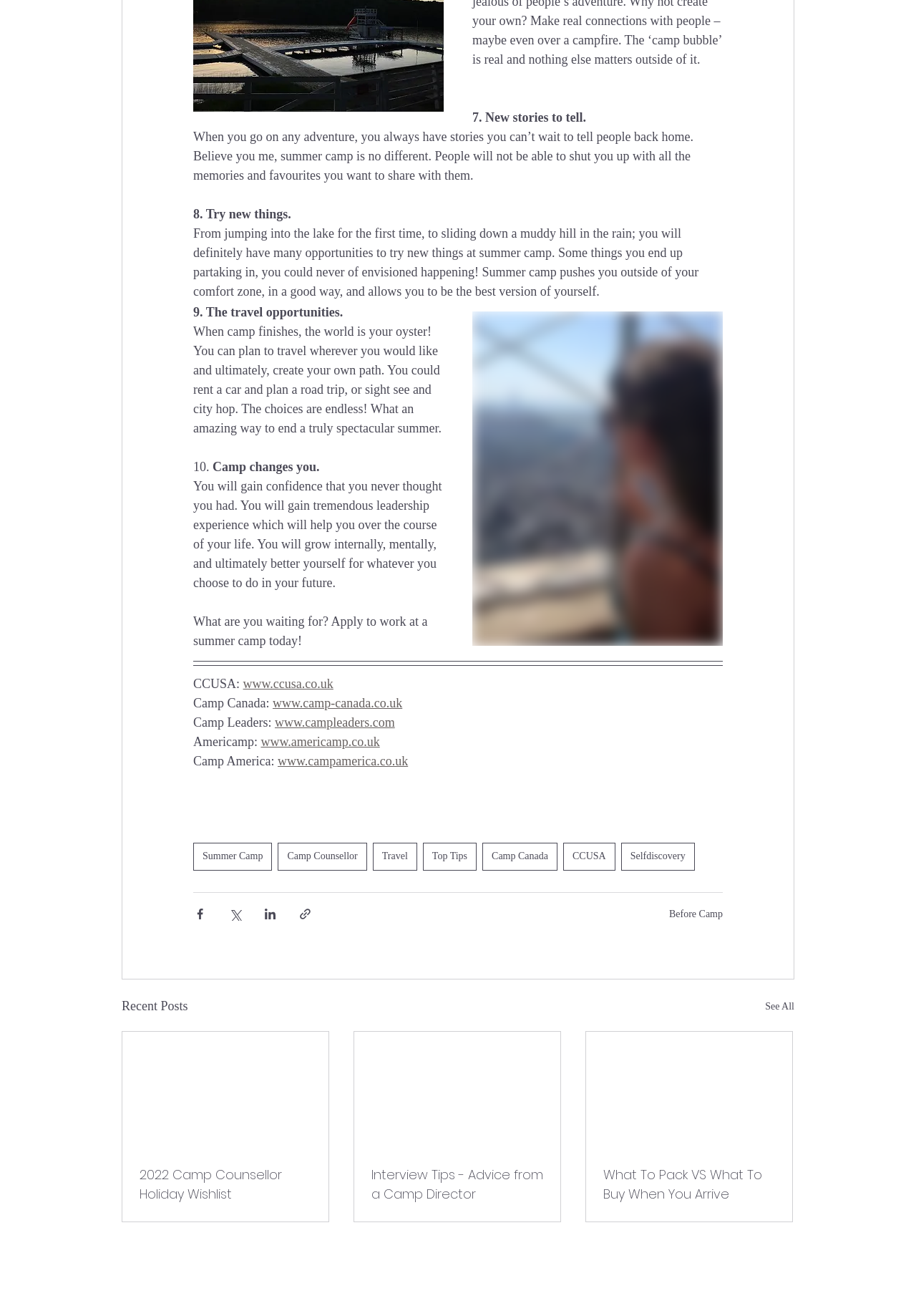Indicate the bounding box coordinates of the element that needs to be clicked to satisfy the following instruction: "Visit the 'Summer Camp' page". The coordinates should be four float numbers between 0 and 1, i.e., [left, top, right, bottom].

[0.211, 0.64, 0.297, 0.661]